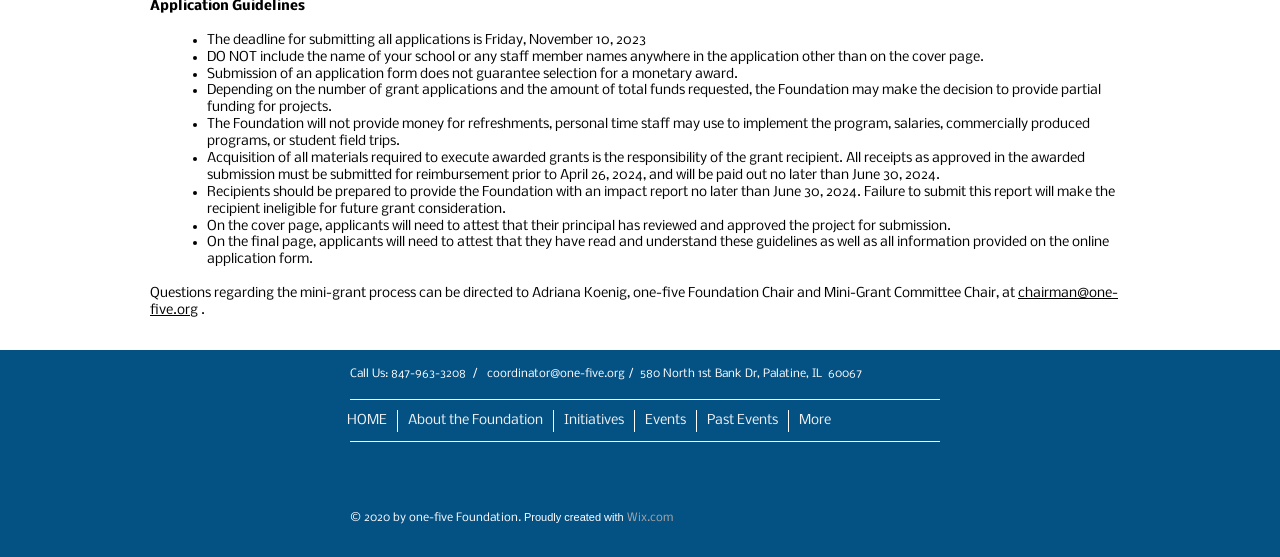Pinpoint the bounding box coordinates for the area that should be clicked to perform the following instruction: "Check the website's copyright information".

[0.273, 0.919, 0.409, 0.941]